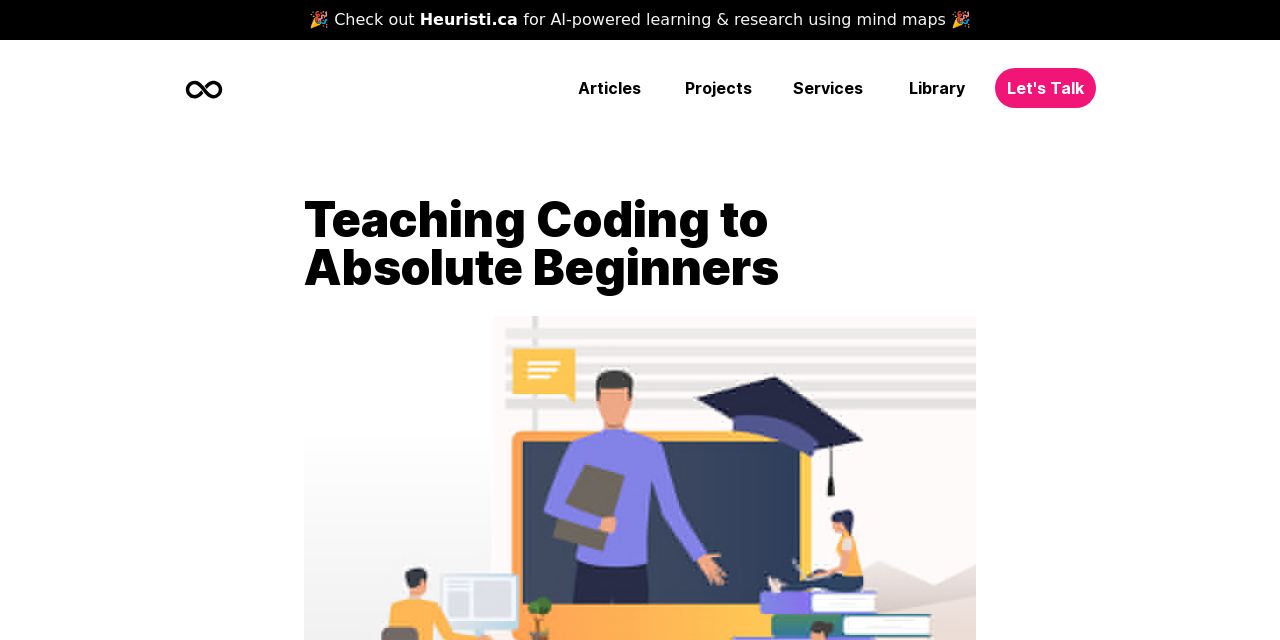Identify the bounding box coordinates of the HTML element based on this description: "Heuristi.ca".

[0.328, 0.016, 0.409, 0.045]